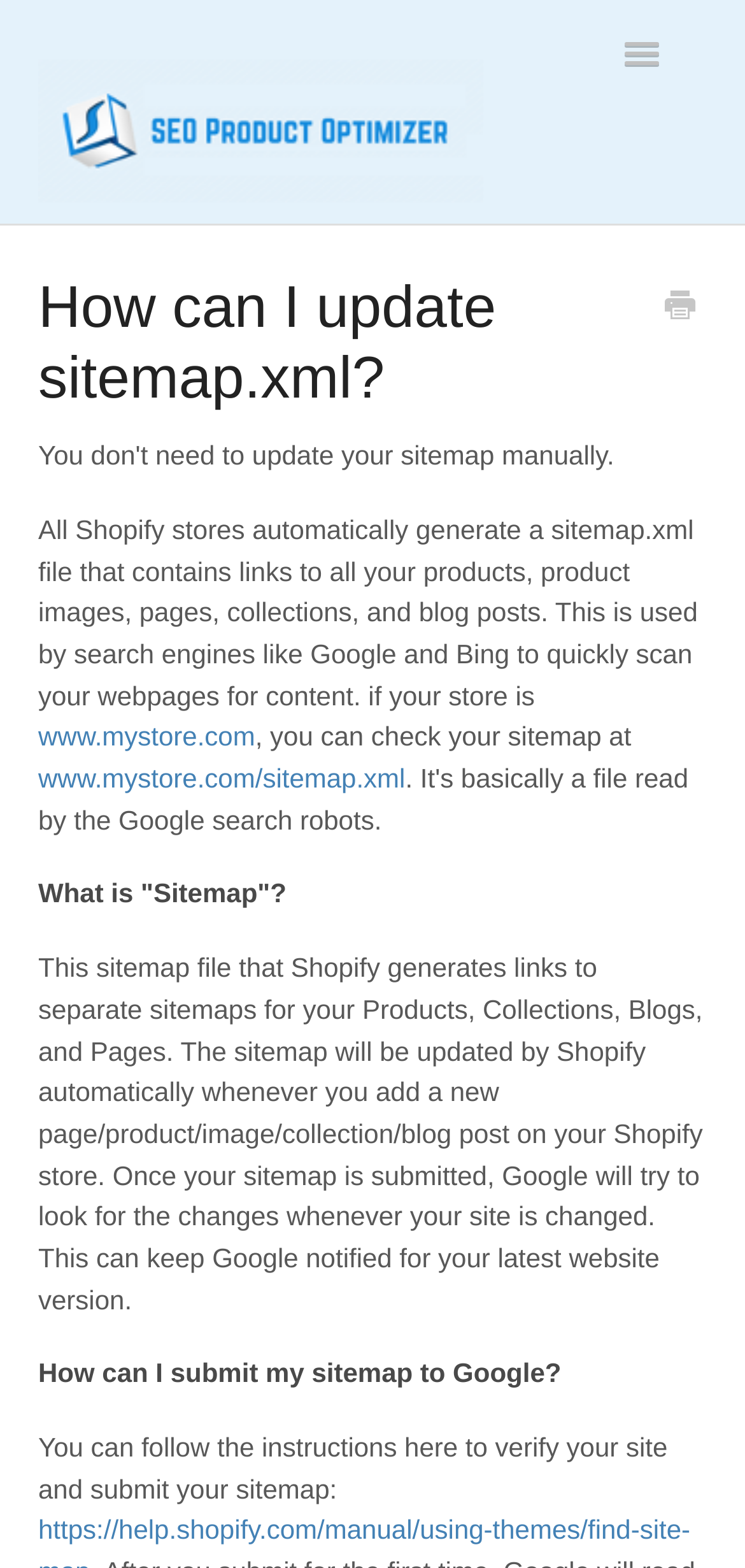From the webpage screenshot, predict the bounding box of the UI element that matches this description: "Speed of Learning".

None